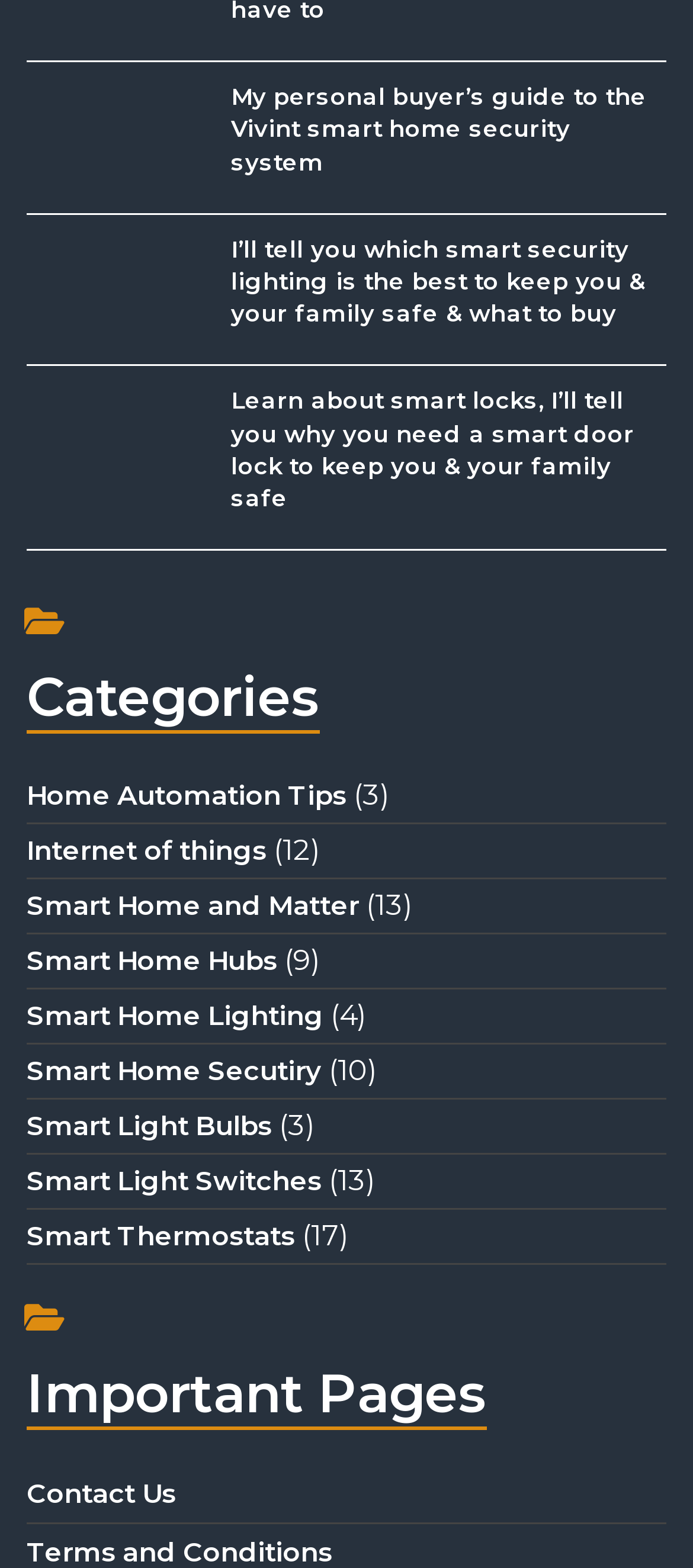How many links are in the 'Categories' section?
Using the image as a reference, answer the question in detail.

The 'Categories' section has 8 links, each corresponding to a different category related to smart home security and automation, such as 'Home Automation Tips' and 'Smart Home Lighting'.